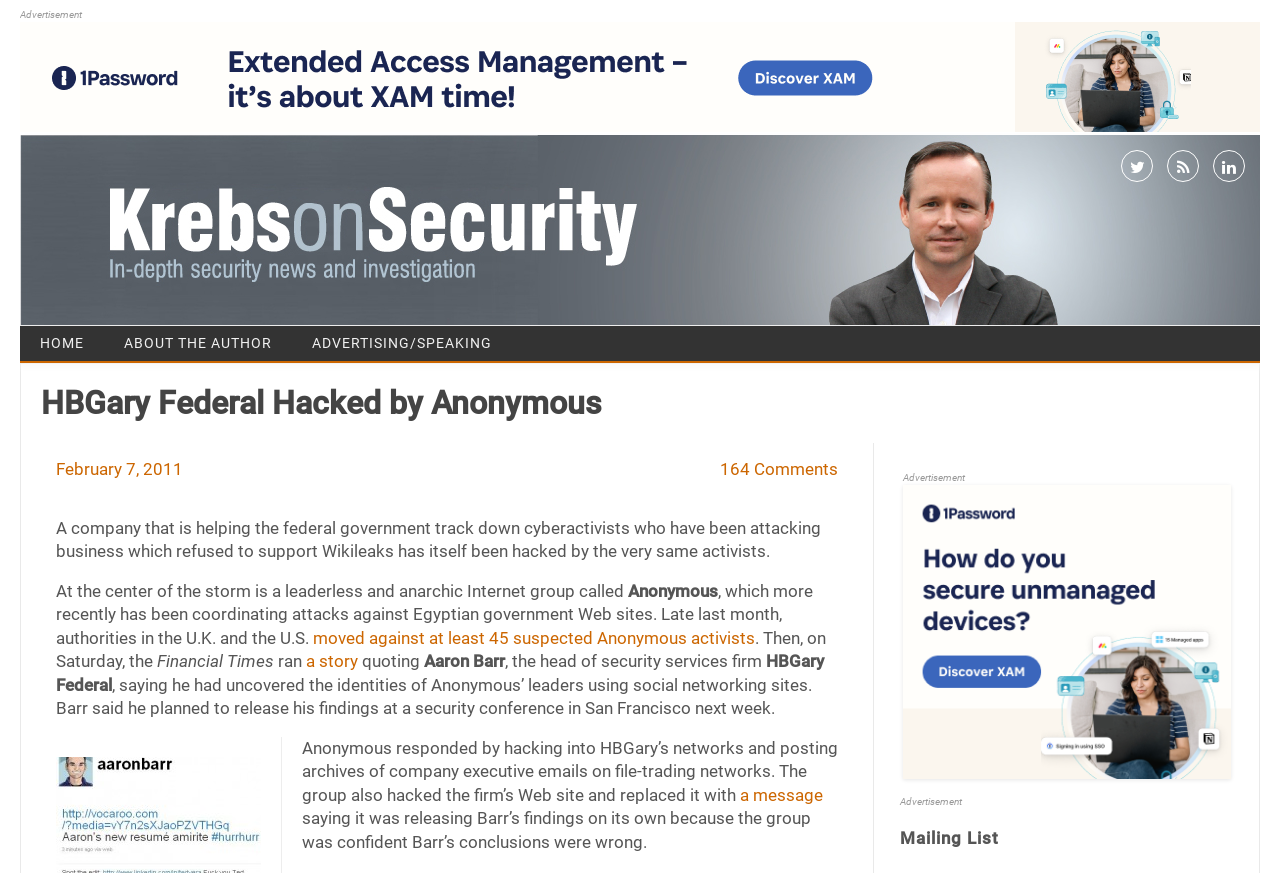Present a detailed account of what is displayed on the webpage.

The webpage is about a news article titled "HBGary Federal Hacked by Anonymous – Krebs on Security". At the top, there is an advertisement banner with a link and an image. Below the banner, there are three social media links with icons. 

On the left side, there is a navigation menu with links to "HOME", "ABOUT THE AUTHOR", and "ADVERTISING/SPEAKING". 

The main content of the webpage is an article about HBGary Federal being hacked by Anonymous. The article title "HBGary Federal Hacked by Anonymous" is in a large font size. Below the title, there is a header with the date "February 7, 2011" and a link to "164 Comments". 

The article content is divided into several paragraphs. The first paragraph describes how HBGary Federal, a company that helps the federal government track down cyberactivists, was hacked by Anonymous. The second paragraph explains that Anonymous is a leaderless and anarchic Internet group. 

The article continues to describe how authorities in the U.K. and the U.S. moved against suspected Anonymous activists, and how the Financial Times ran a story quoting Aaron Barr, the head of security services firm HBGary Federal, saying he had uncovered the identities of Anonymous’ leaders. 

The rest of the article describes how Anonymous responded by hacking into HBGary’s networks and posting archives of company executive emails on file-trading networks, and how they hacked the firm’s Web site and replaced it with a message. 

On the right side of the webpage, there are two more advertisement banners with links and images. At the bottom, there is a "Mailing List" link.